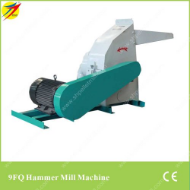Give a thorough caption of the image, focusing on all visible elements.

The image showcases the 9FQ Hammer Mill Machine, a robust and efficient piece of equipment designed for grinding various materials in agricultural and industrial applications. This machine features a sleek design with a prominent green and white color scheme, highlighting its functional motor and the feed inlet. The hammer mill is known for its reliable performance, making it a key component in feed processing operations. With CE certification, it meets safety and quality standards, ensuring it operates effectively in diverse environments.